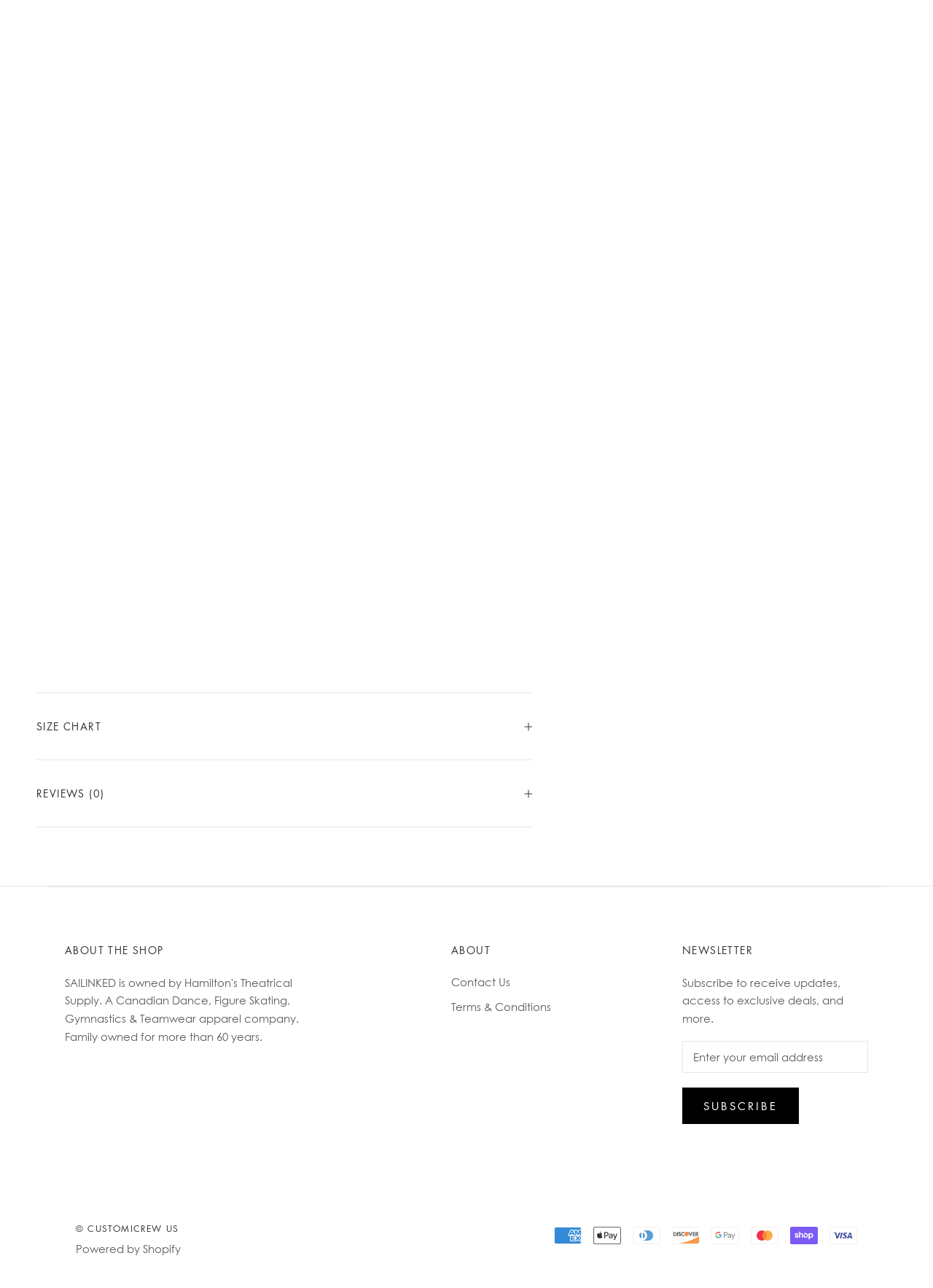Provide your answer to the question using just one word or phrase: What is the purpose of the 'SIZE CHART' button?

To view size chart